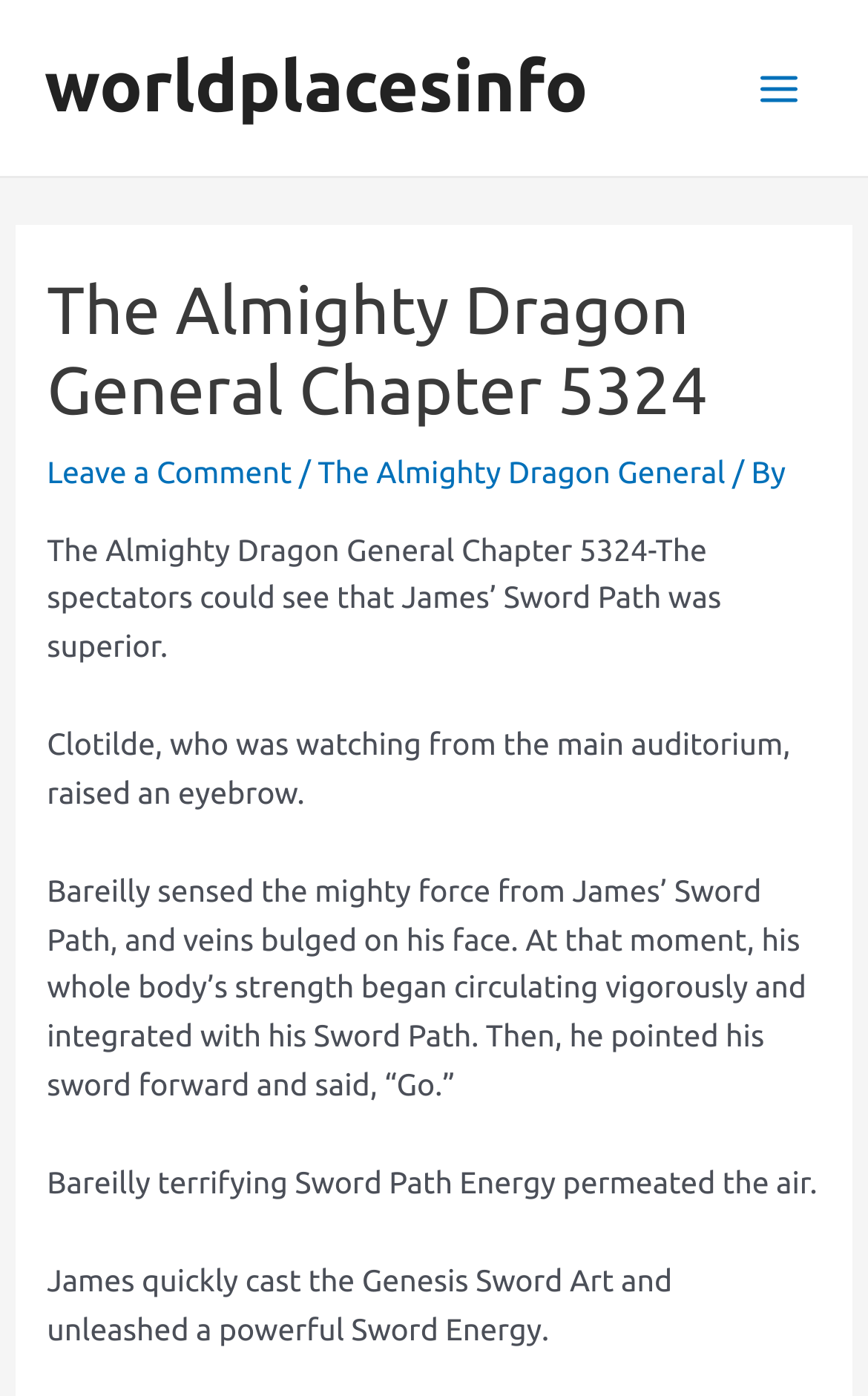What is the name of the chapter?
Give a thorough and detailed response to the question.

I determined the answer by looking at the header section of the webpage, where the chapter title 'The Almighty Dragon General Chapter 5324' is prominently displayed.